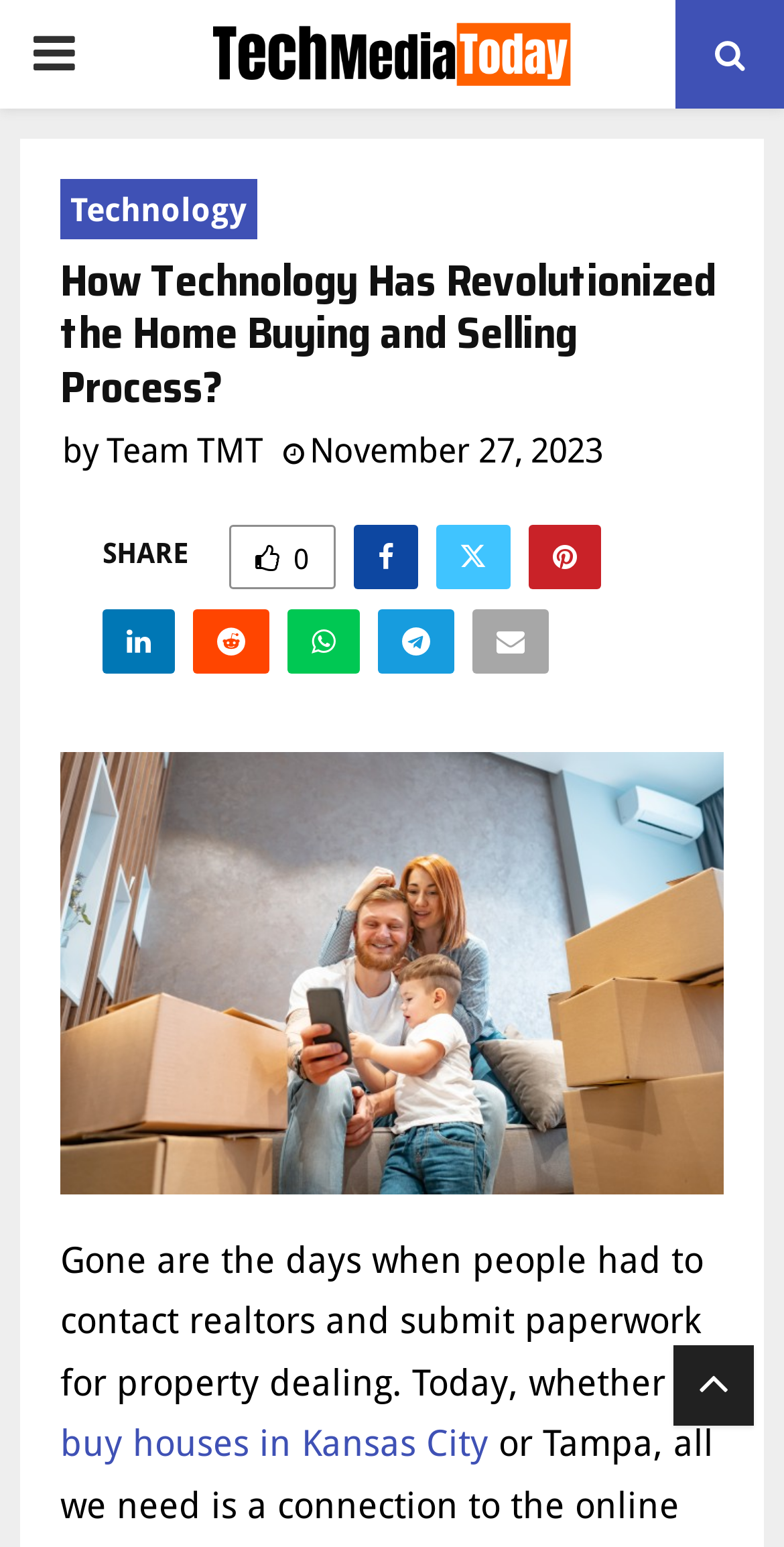Provide the bounding box coordinates for the area that should be clicked to complete the instruction: "Learn more about we buy houses in Kansas City".

[0.077, 0.88, 0.921, 0.947]